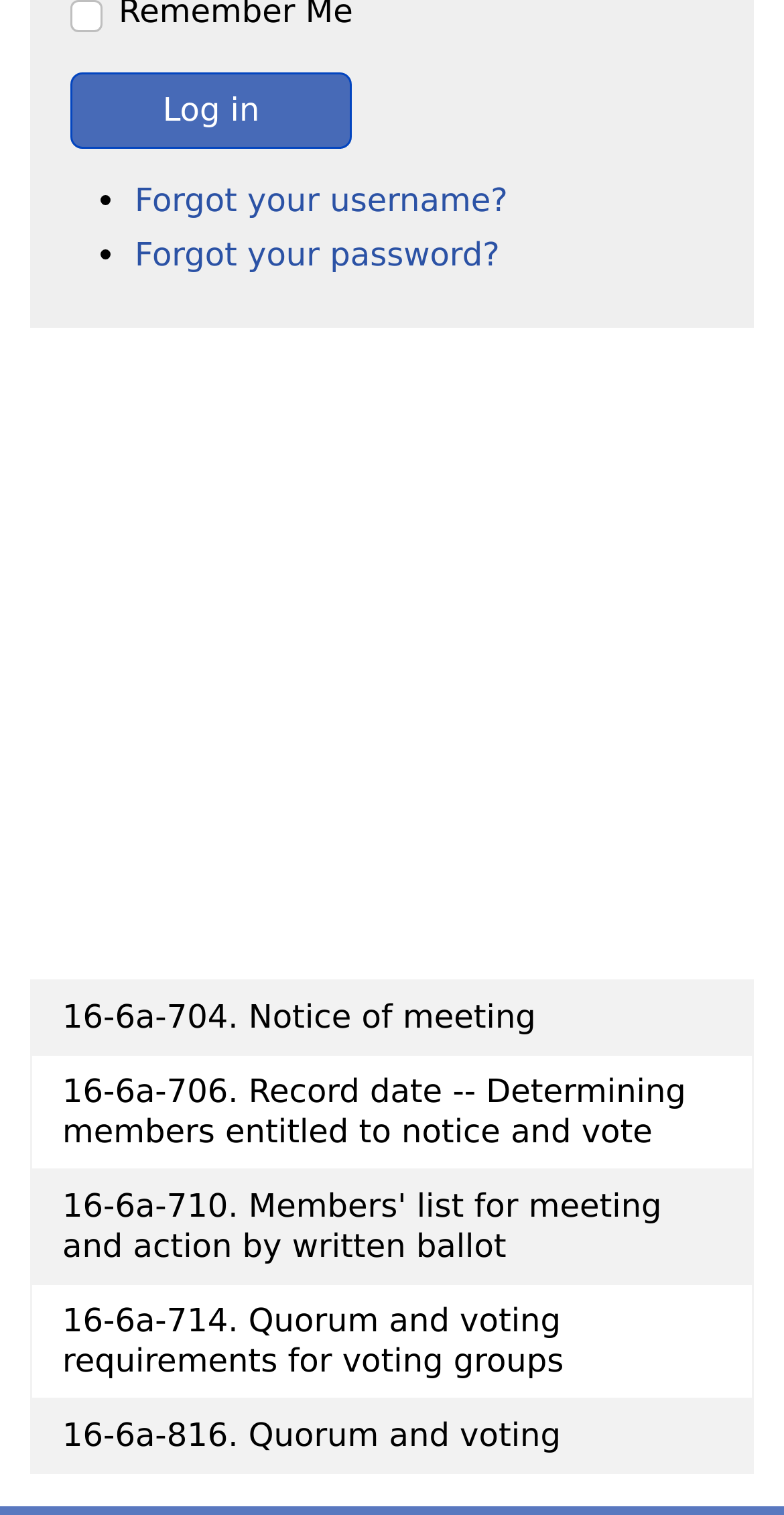Pinpoint the bounding box coordinates of the element you need to click to execute the following instruction: "View 16-6a-706. Record date -- Determining members entitled to notice and vote". The bounding box should be represented by four float numbers between 0 and 1, in the format [left, top, right, bottom].

[0.041, 0.697, 0.959, 0.771]